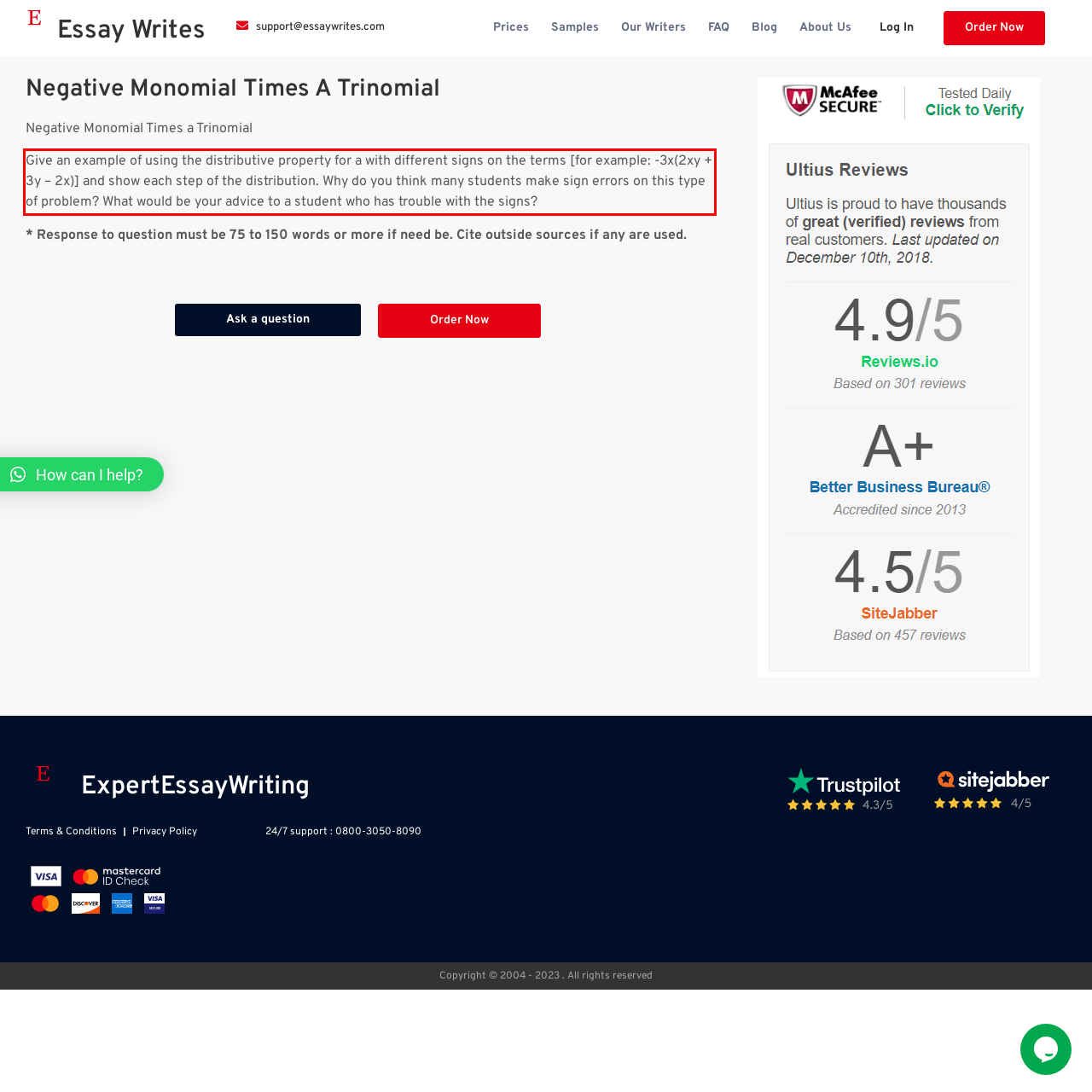Please use OCR to extract the text content from the red bounding box in the provided webpage screenshot.

Give an example of using the distributive property for a with different signs on the terms [for example: -3x(2xy + 3y – 2x)] and show each step of the distribution. Why do you think many students make sign errors on this type of problem? What would be your advice to a student who has trouble with the signs?